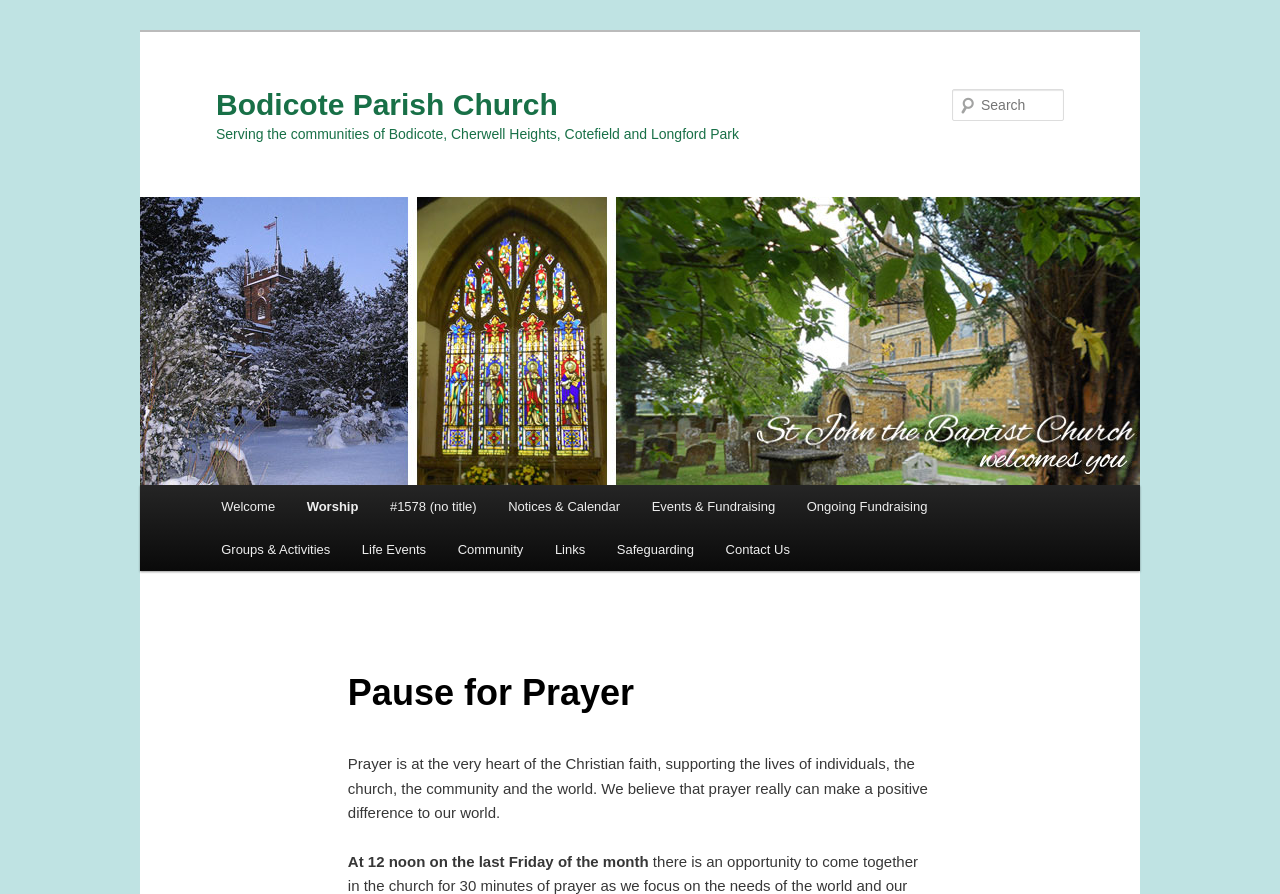Can you show the bounding box coordinates of the region to click on to complete the task described in the instruction: "Contact the church"?

[0.555, 0.591, 0.629, 0.639]